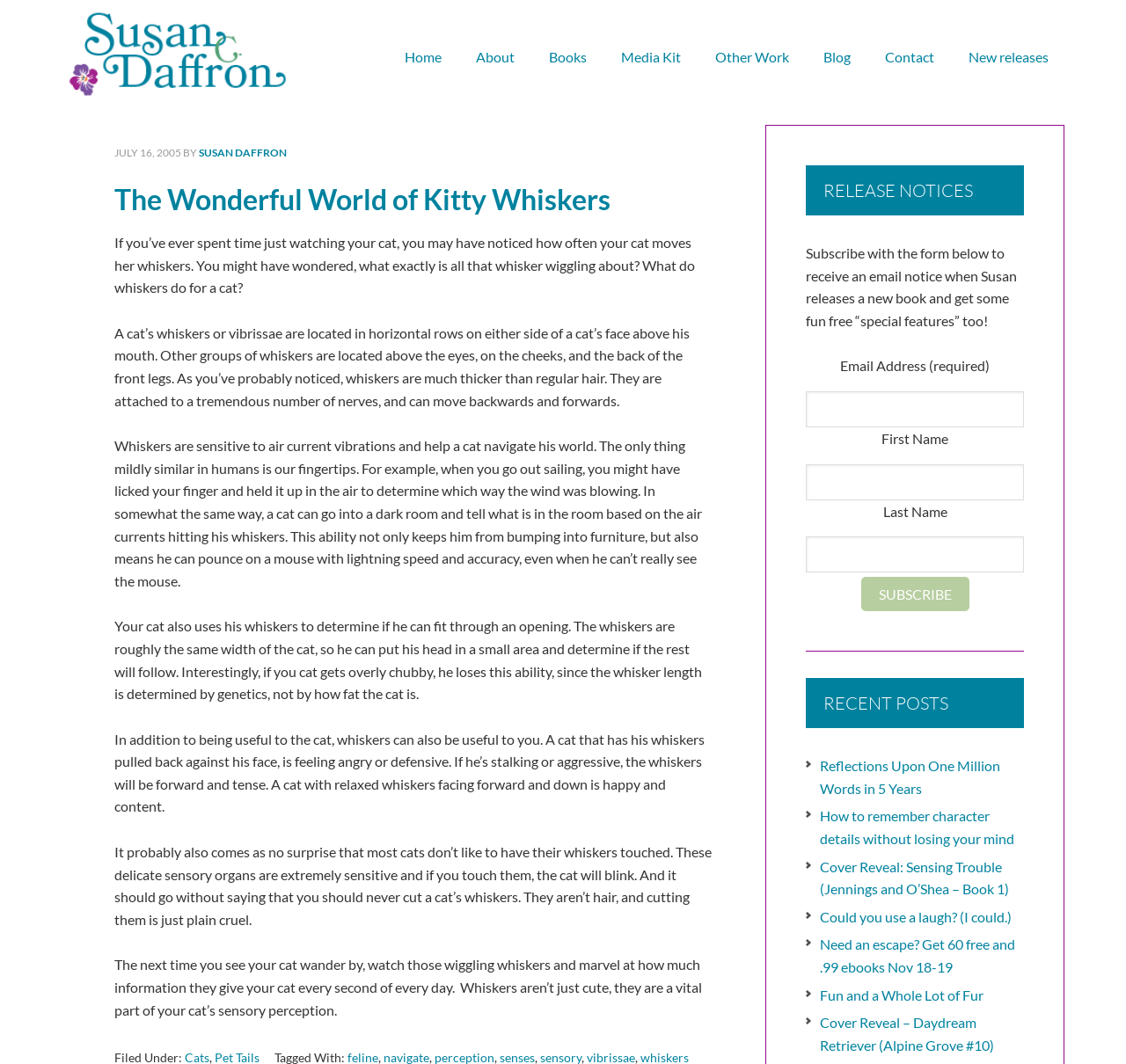Determine which piece of text is the heading of the webpage and provide it.

The Wonderful World of Kitty Whiskers